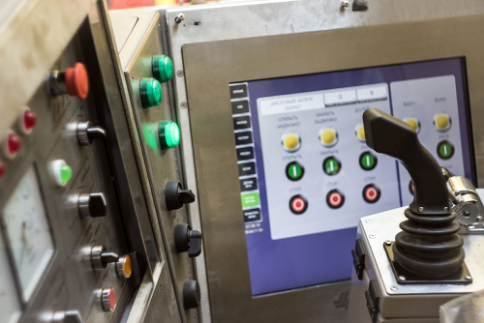Detail every aspect of the image in your description.

The image depicts a control panel typically used in industrial settings, showcasing a blend of mechanical controls and digital interfaces. On the left side, a series of colored buttons—green, red, and black—provide tactile functionality for operators, enabling manual control over various machine processes. The focus shifts to the right, where a digital screen displays an array of illuminated buttons and indicators, highlighting the operational status of different equipment. This combination of analog and digital controls illustrates the modern approach to automation and control systems, emphasizing improved efficiency and user safety in technical engineering applications. The panel's sleek design signifies its use in advanced engineering projects, catering to the needs of professionals seeking effective solutions for equipment management.